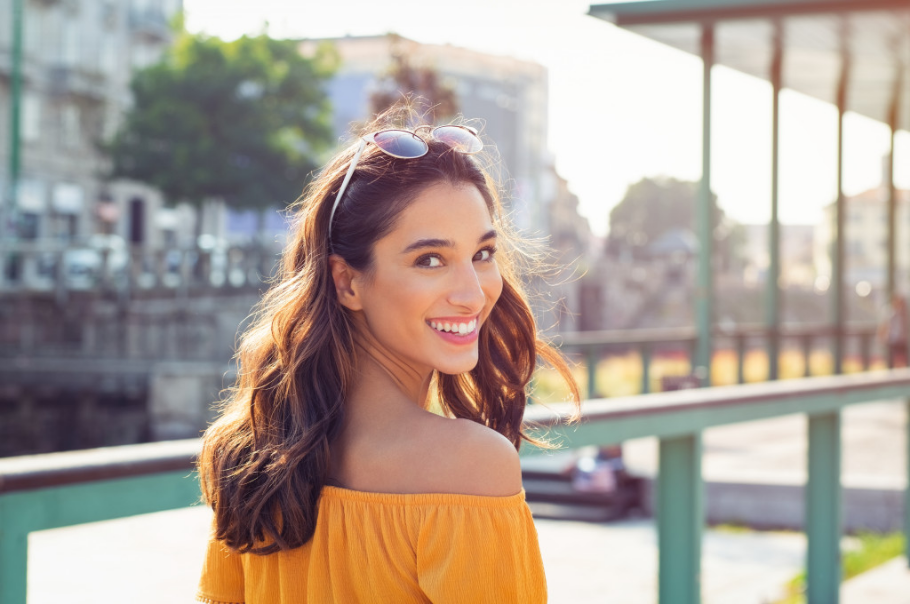What is the color of the woman's top?
Based on the screenshot, give a detailed explanation to answer the question.

The woman is dressed in a bright yellow off-the-shoulder top, which complements her vibrant and lively atmosphere, radiating confidence and joy.